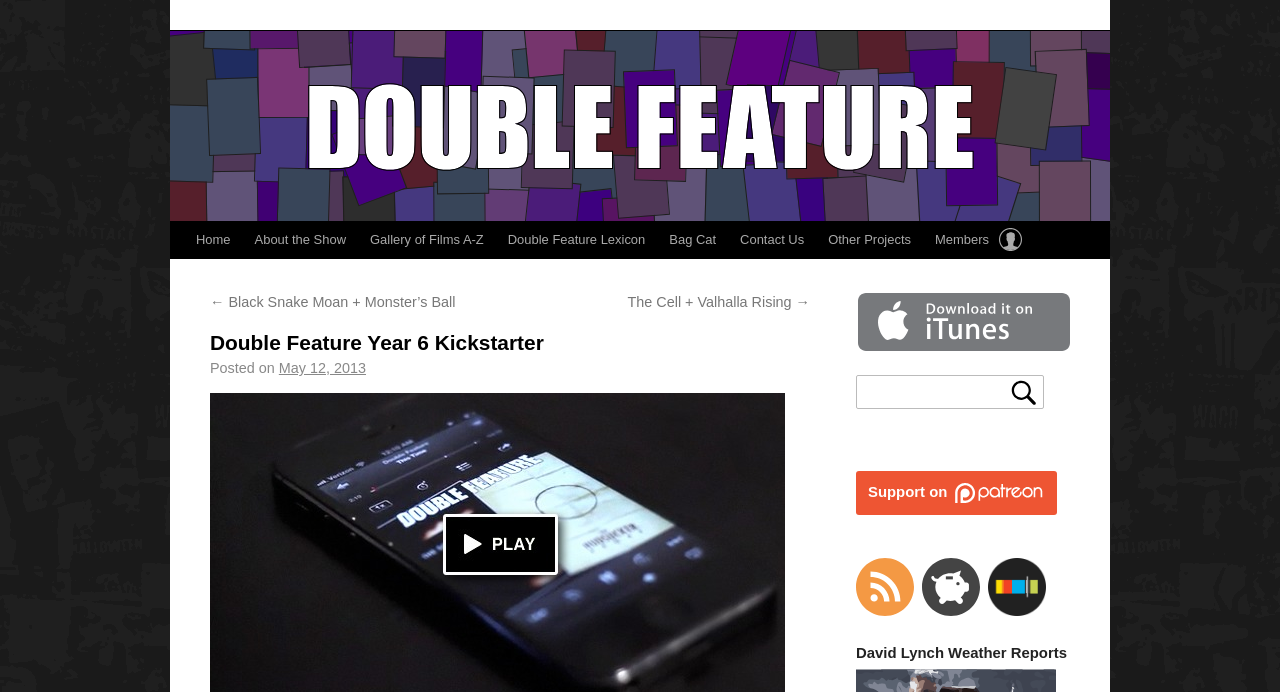How many links are in the navigation menu?
Please provide a comprehensive answer based on the details in the screenshot.

I counted the number of links in the navigation menu, which are 'Home', 'Subscribe', 'Members', 'Patreon', 'About the Show', 'Gallery of Films A-Z', 'Double Feature Lexicon', 'Bag Cat', 'Contact Us', 'Other Projects', 'Members', 'Browse by Double Feature Series', 'David Lynch Weather Report (Video Archive)', 'Where Every Rob Zombie Movie Sample is From', and 'Film Accessibility Levels'.